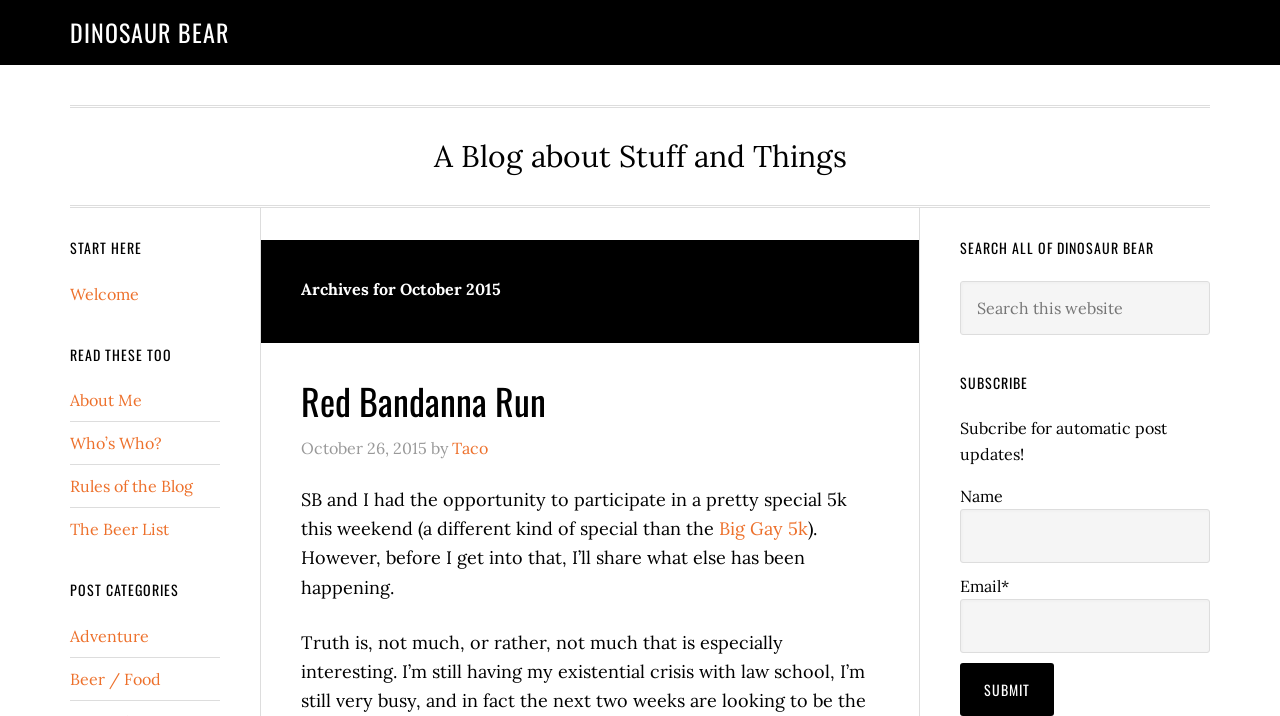What type of event did SB and the author participate in?
Examine the webpage screenshot and provide an in-depth answer to the question.

SB and the author participated in a 5k event, as mentioned in the first post under the 'Archives for October 2015' heading, where it says 'SB and I had the opportunity to participate in a pretty special 5k this weekend'.